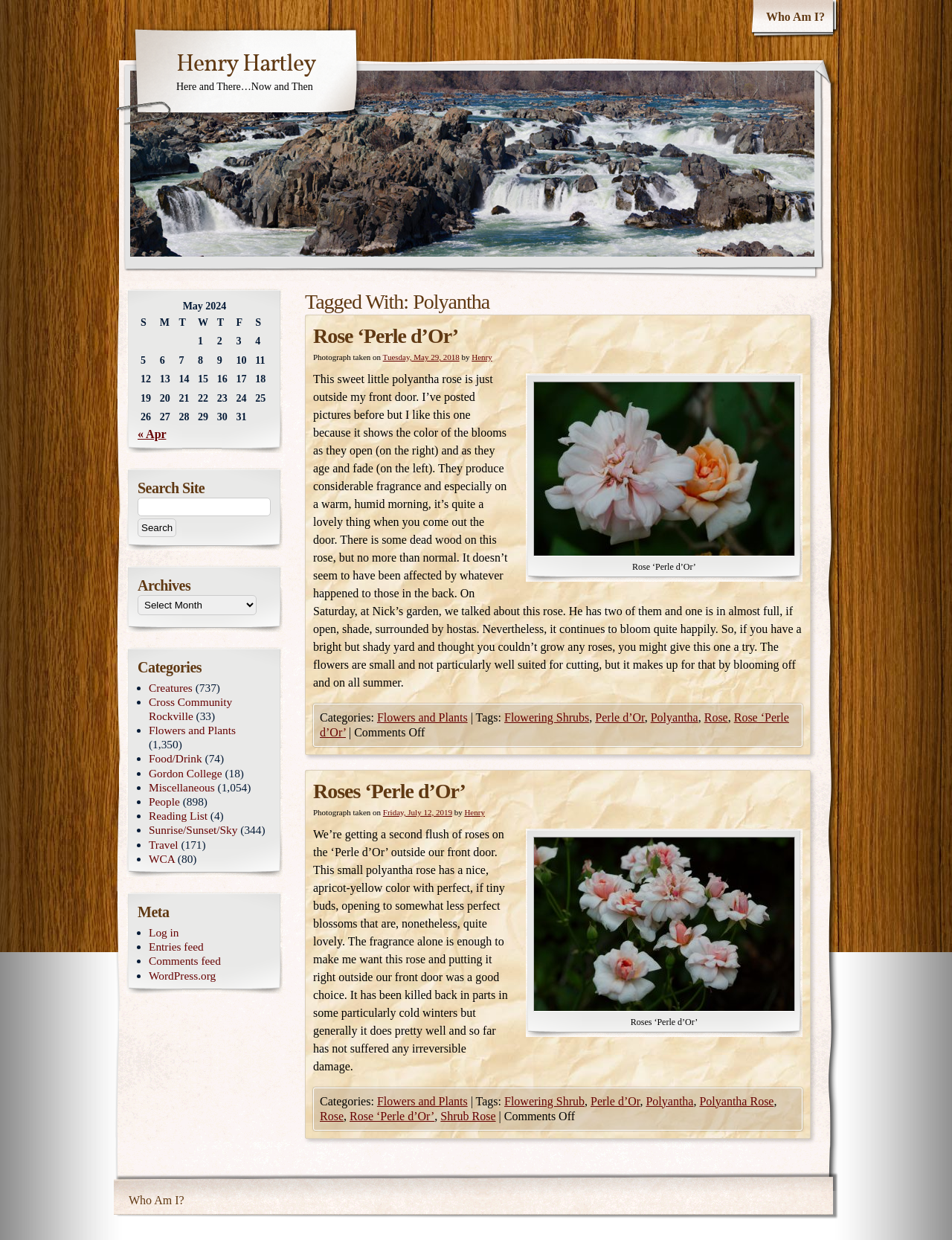Use a single word or phrase to respond to the question:
What is the category of the post about 'Perle d’Or' rose?

Flowers and Plants